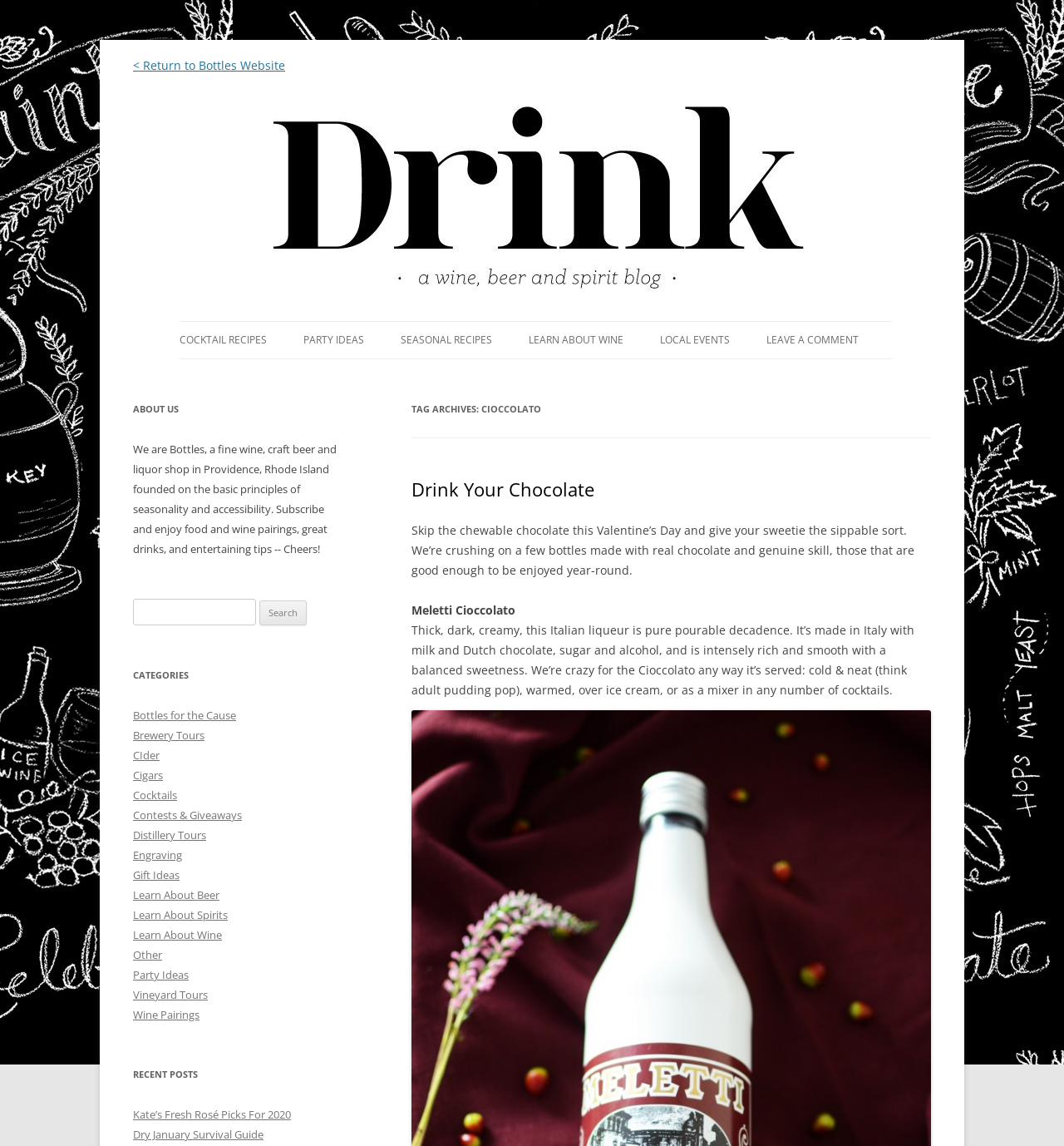What categories are available on the blog?
Please respond to the question with a detailed and thorough explanation.

The blog has multiple categories, including 'Bottles for the Cause', 'Brewery Tours', 'CIder', and many others, as listed under the 'CATEGORIES' heading on the webpage.